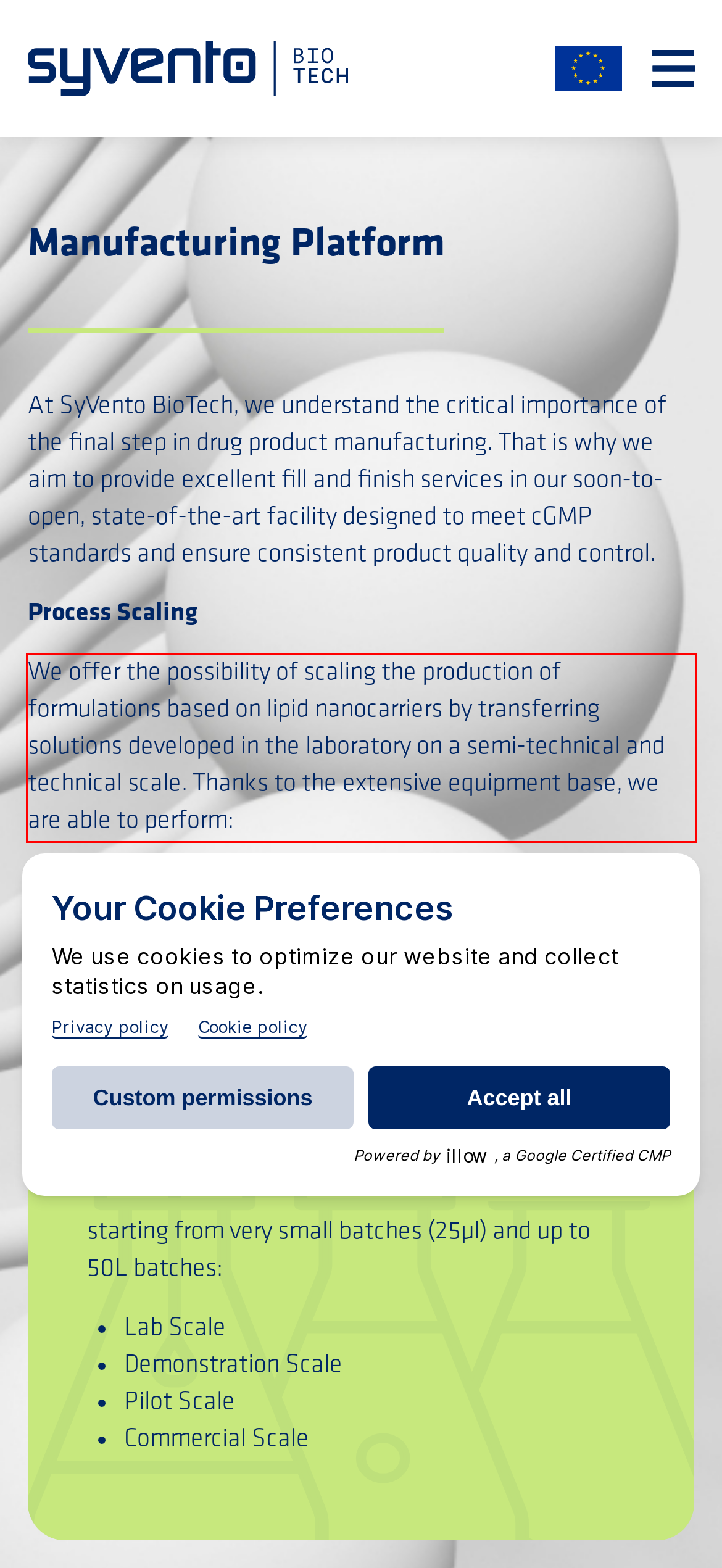Examine the webpage screenshot, find the red bounding box, and extract the text content within this marked area.

We offer the possibility of scaling the production of formulations based on lipid nanocarriers by transferring solutions developed in the laboratory on a semi-technical and technical scale. Thanks to the extensive equipment base, we are able to perform: